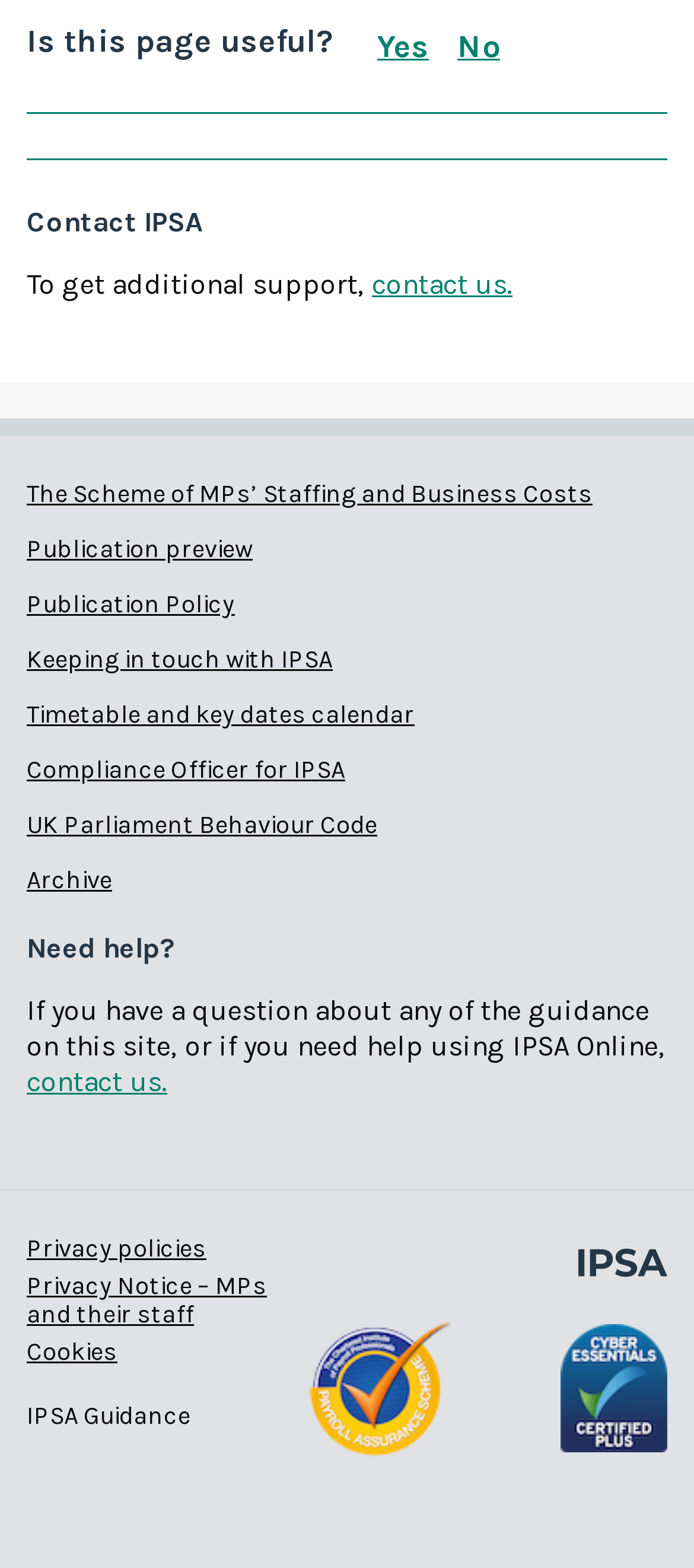What is the certification mark located at the bottom of the page?
Look at the screenshot and respond with one word or a short phrase.

Cyber Essentials Plus